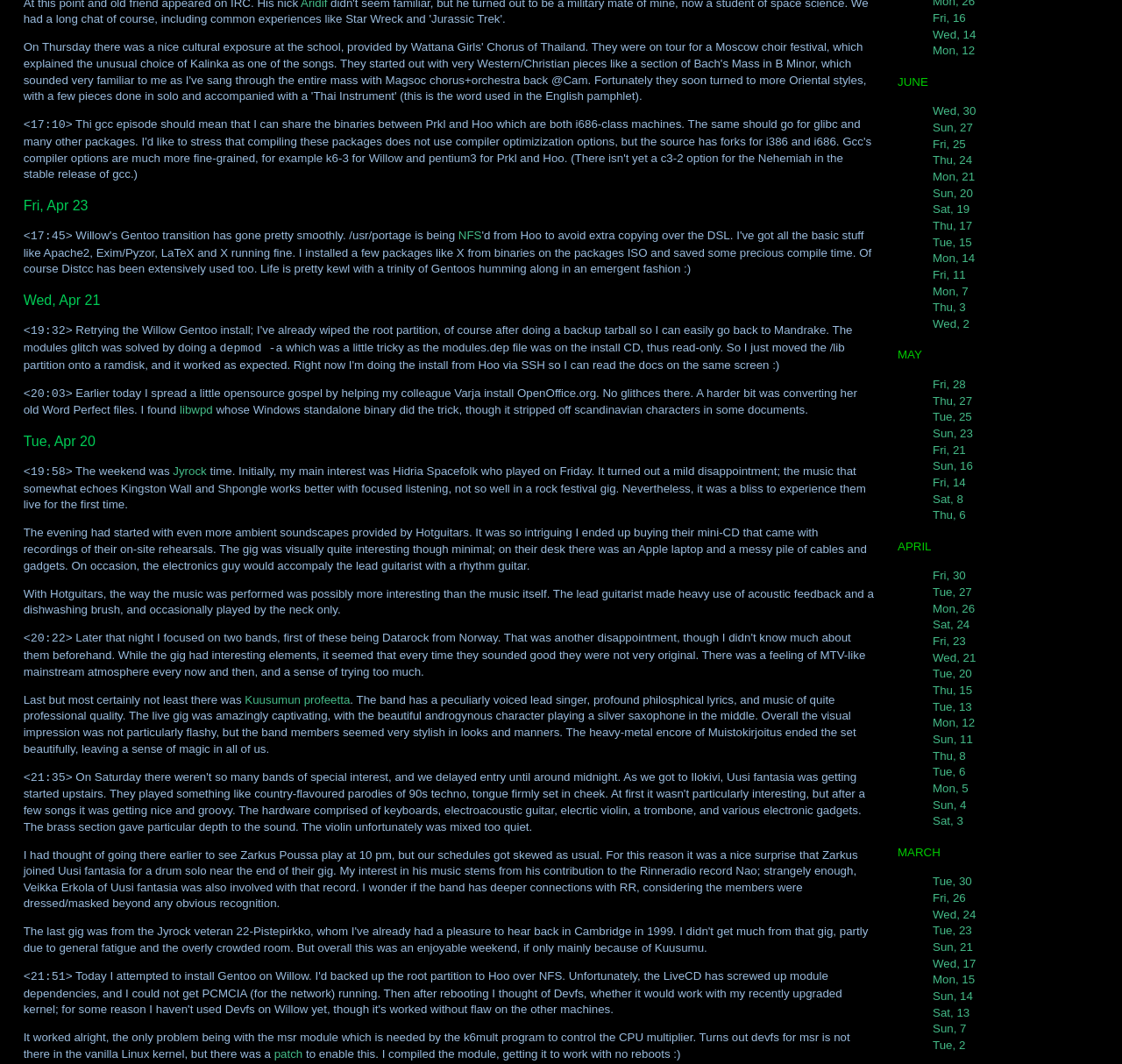Can you specify the bounding box coordinates of the area that needs to be clicked to fulfill the following instruction: "Click on 'Jyrock'"?

[0.154, 0.437, 0.184, 0.449]